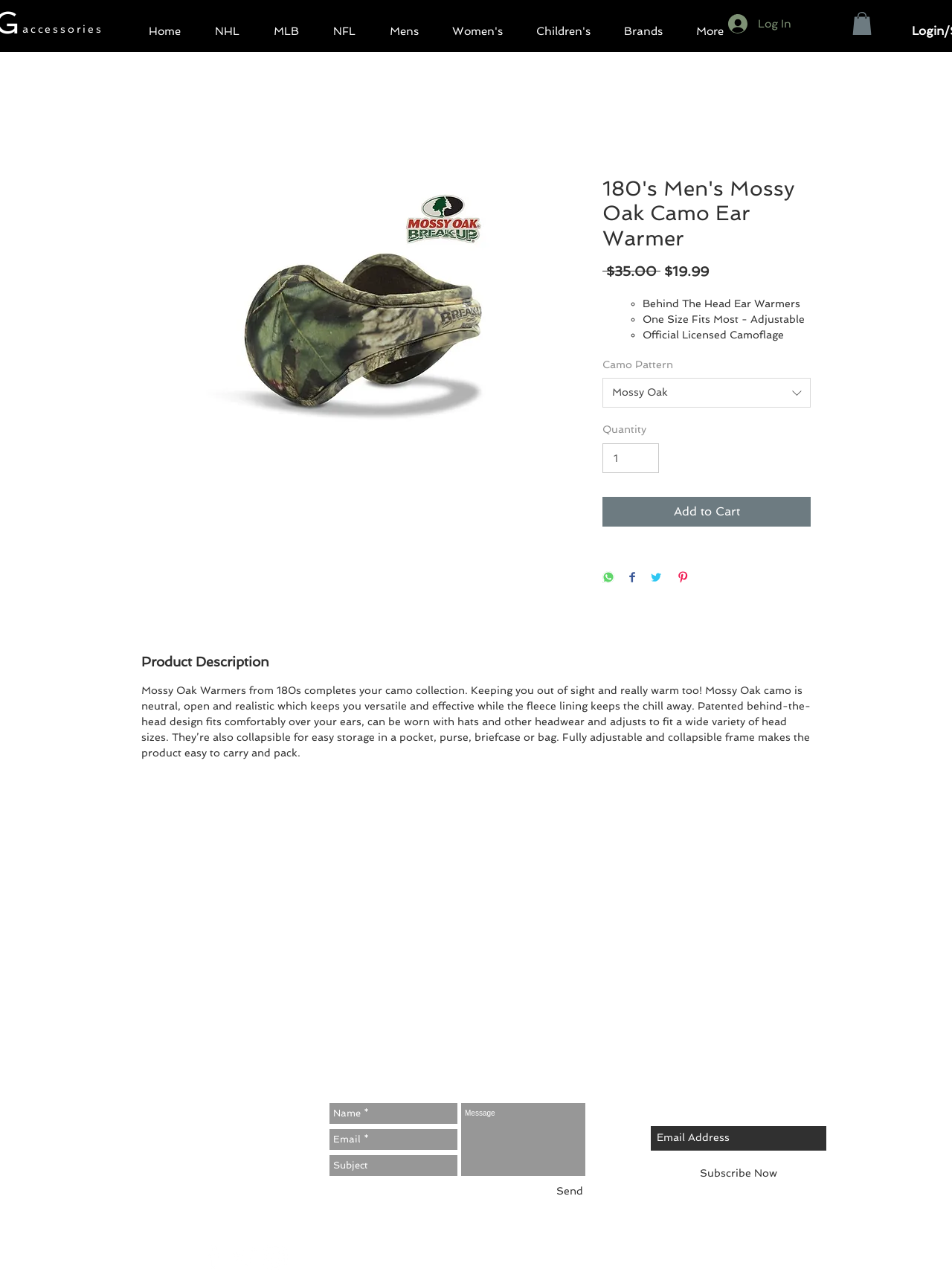Elaborate on the different components and information displayed on the webpage.

This webpage is about a product, specifically the 180's Men's Mossy Oak Camo Ear Warmer. At the top of the page, there is a navigation menu with links to different categories such as "Home", "NHL", "MLB", "NFL", "Mens", "Women's", "Children's", and "Brands". Next to the navigation menu, there is a "Log In" button and a small image.

Below the navigation menu, there is a main section that takes up most of the page. This section is divided into two parts. The left part contains an image of the product, a heading with the product name, and a description of the product. The description includes the price, regular price, and sale price, as well as a list of features such as "Behind The Head Ear Warmers", "One Size Fits Most - Adjustable", and "Official Licensed Camoflage". There is also a dropdown menu to select the camo pattern.

The right part of the main section contains a "Quantity" selector, an "Add to Cart" button, and social media sharing buttons. Below this, there is a "Product Description" heading followed by a long paragraph of text that describes the product in detail.

At the bottom of the page, there are three sections. The first section is a "CONTACT US" form with fields for name, email, subject, and message. The second section is a "STAY IN TOUCH" section with a mailing list signup form. The third section is a social media bar with links to Facebook, Twitter, and Instagram.

Overall, the webpage is focused on showcasing the product and providing detailed information about it, as well as allowing users to purchase it or contact the seller.